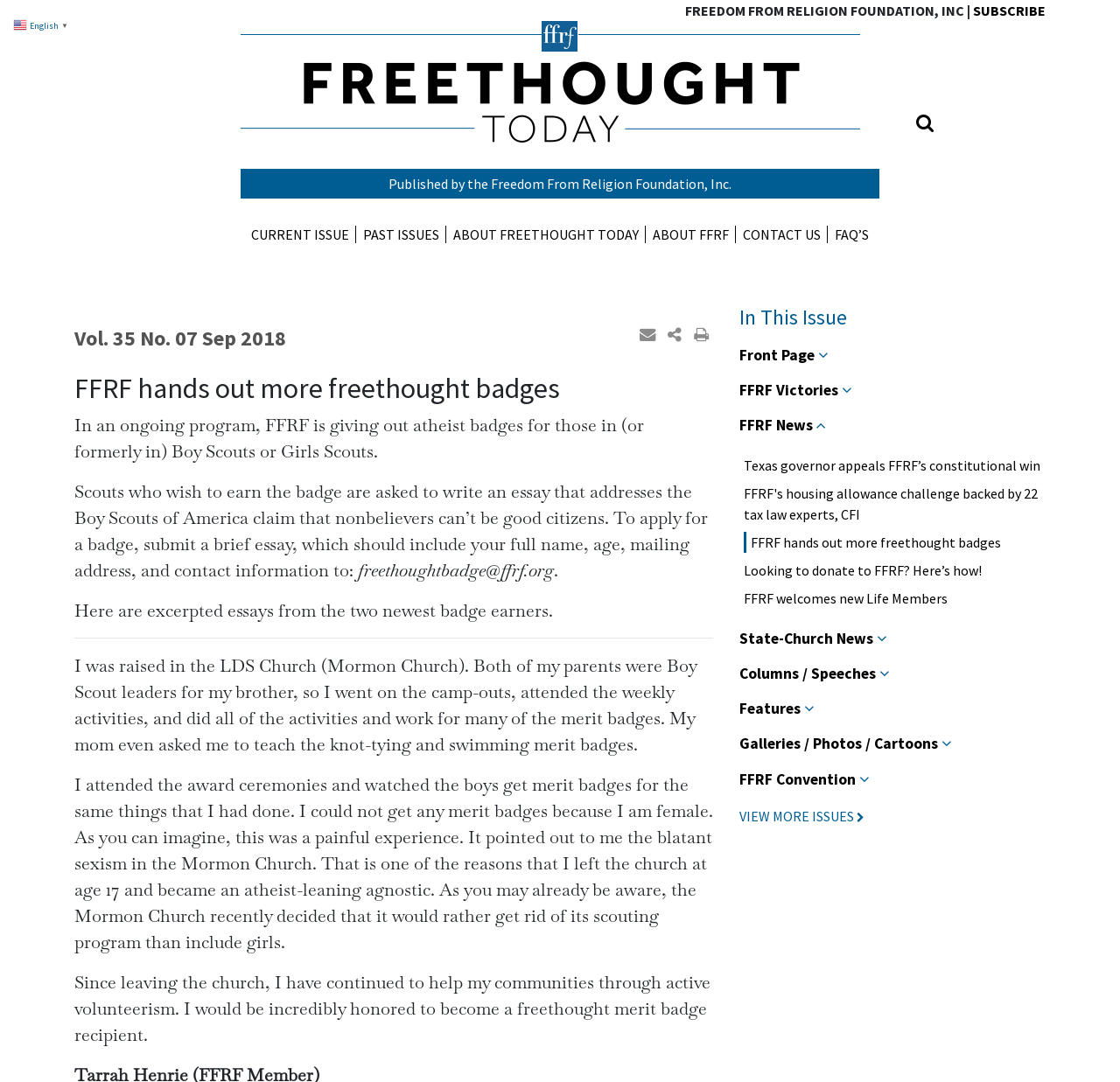What is the email address to submit an essay?
Please provide a single word or phrase based on the screenshot.

freethoughtbadge@ffrf.org